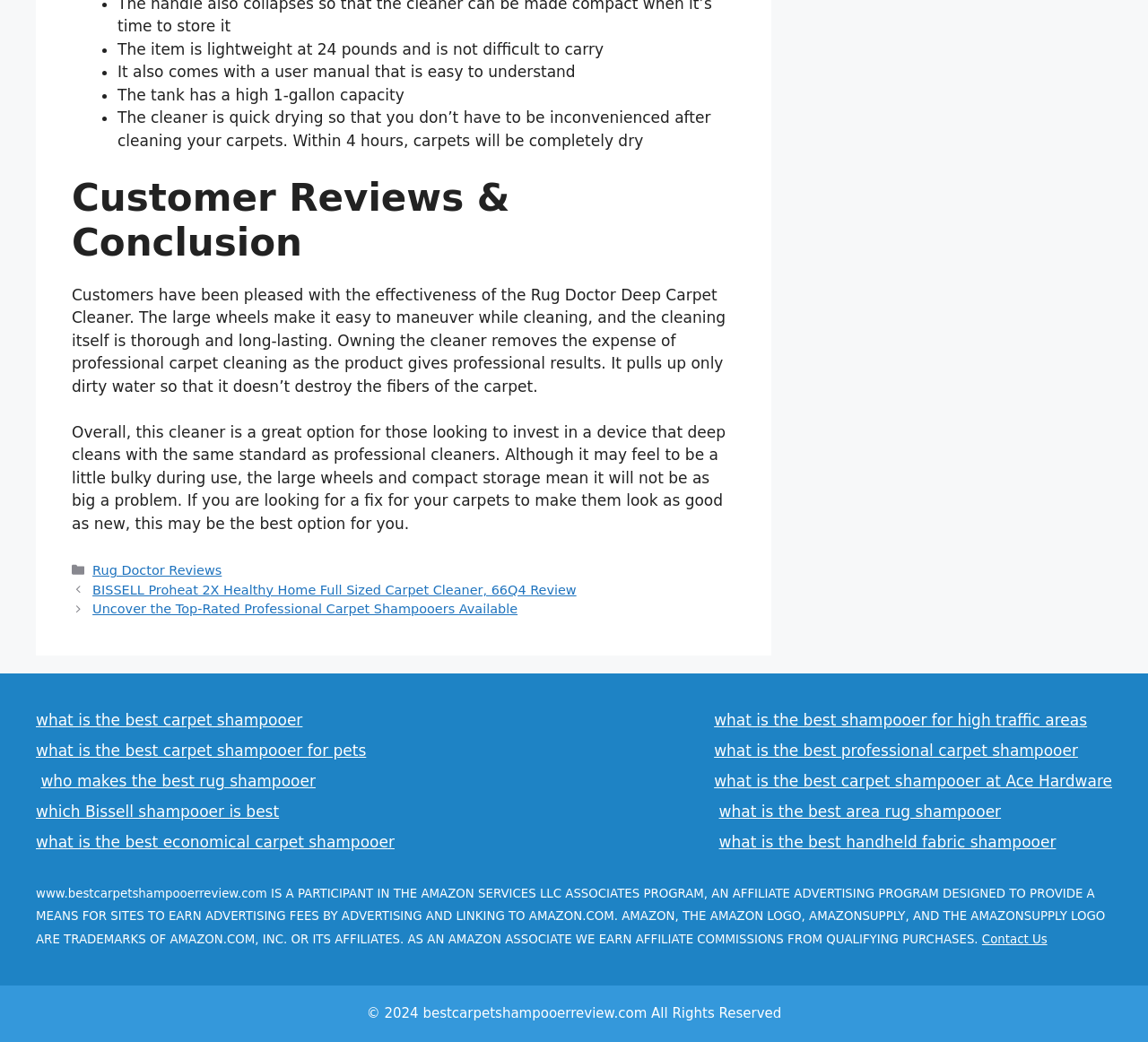Answer the question using only a single word or phrase: 
What is the capacity of the tank in the Rug Doctor Deep Carpet Cleaner?

1 gallon